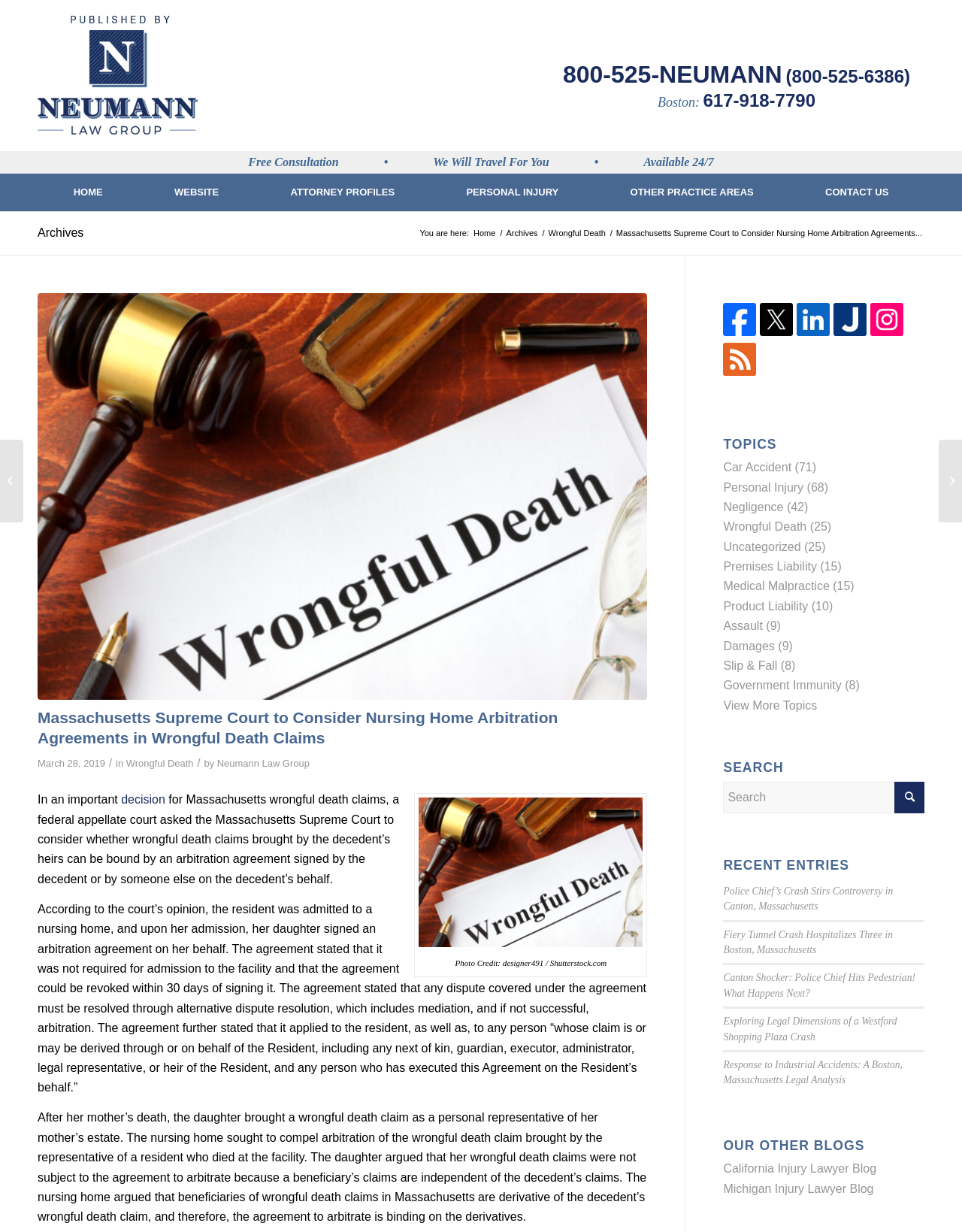Using the provided element description: "Assault (9)", identify the bounding box coordinates. The coordinates should be four floats between 0 and 1 in the order [left, top, right, bottom].

[0.752, 0.503, 0.812, 0.513]